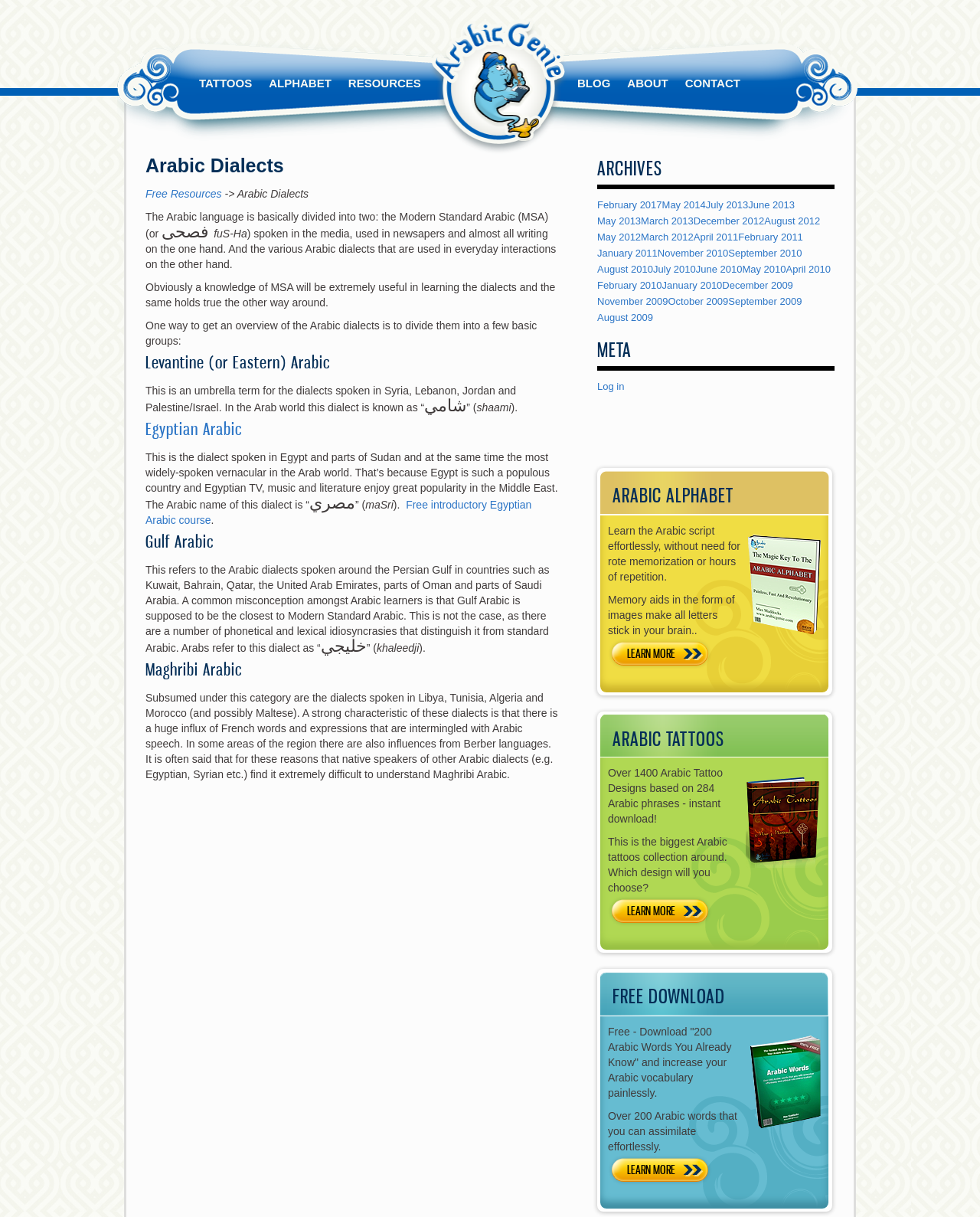Respond to the question with just a single word or phrase: 
What are the two main categories of Arabic language?

MSA and dialects